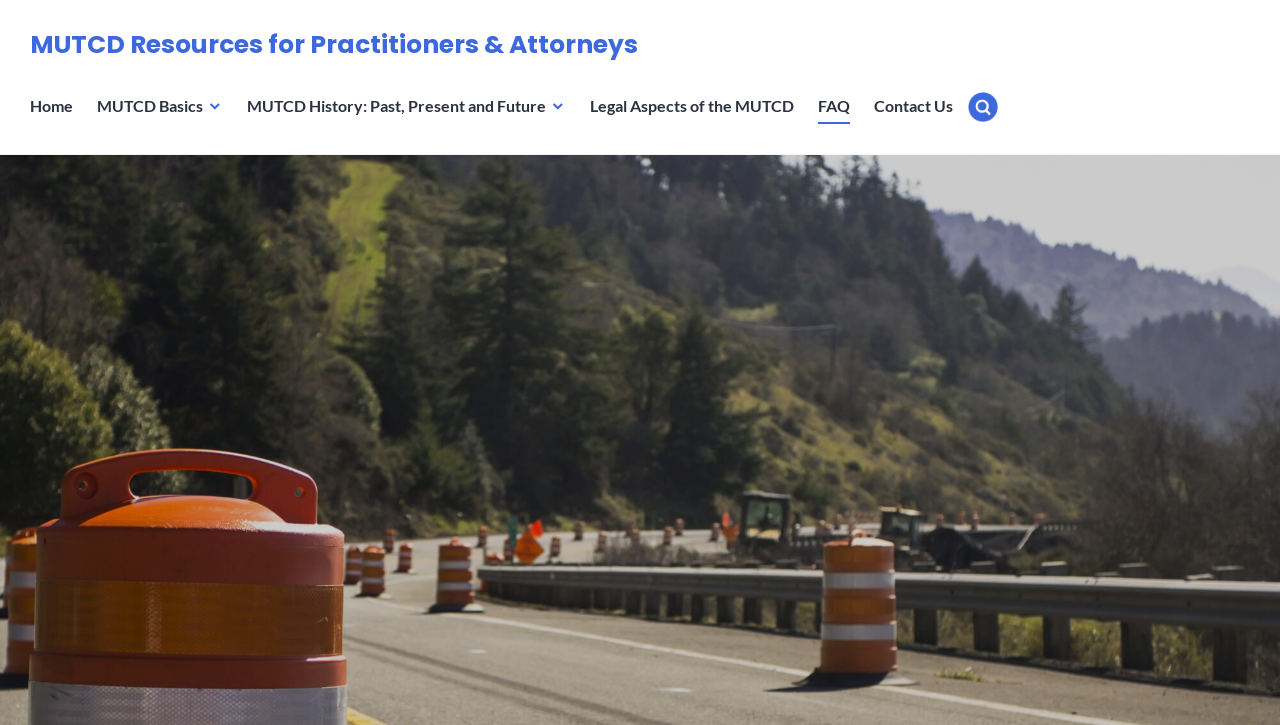What is the text of the first heading on the page?
By examining the image, provide a one-word or phrase answer.

MUTCD Email Updates